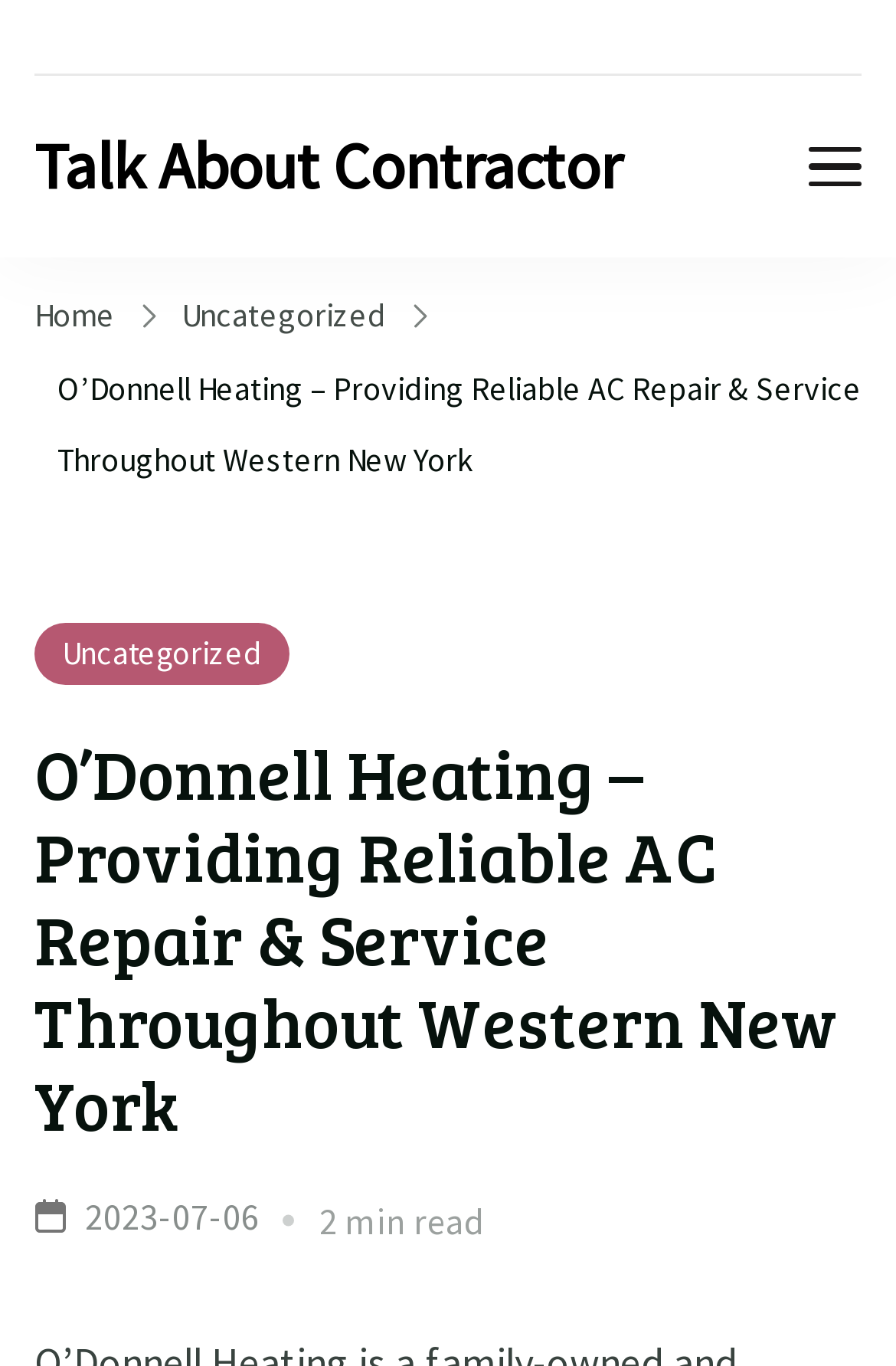How many links are in the top navigation bar?
Please answer using one word or phrase, based on the screenshot.

3